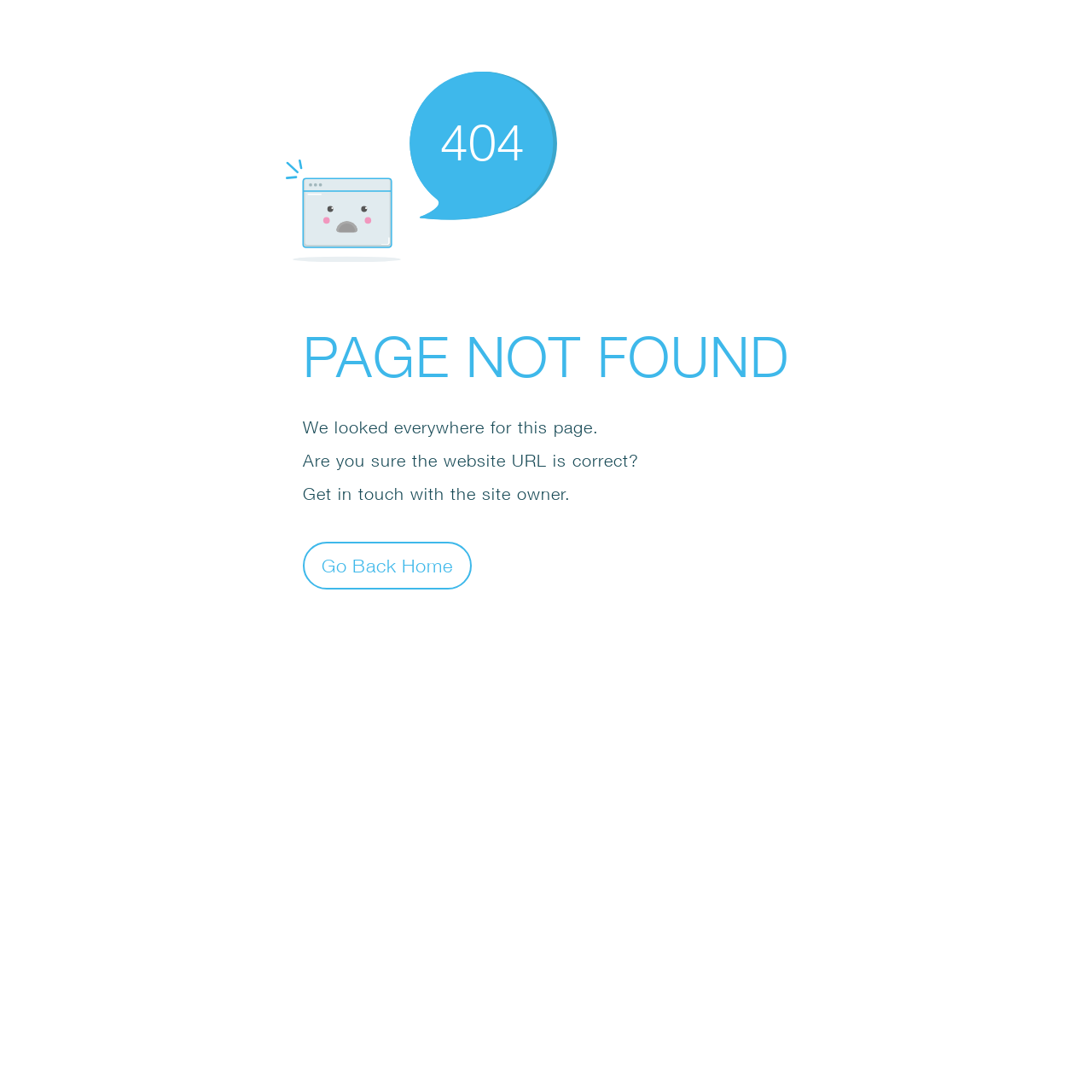What is the main error message?
Please give a detailed and elaborate answer to the question.

The main error message is displayed as a static text 'PAGE NOT FOUND' which is a sibling of the SvgRoot element, and it is located vertically above the static text 'We looked everywhere for this page.'.